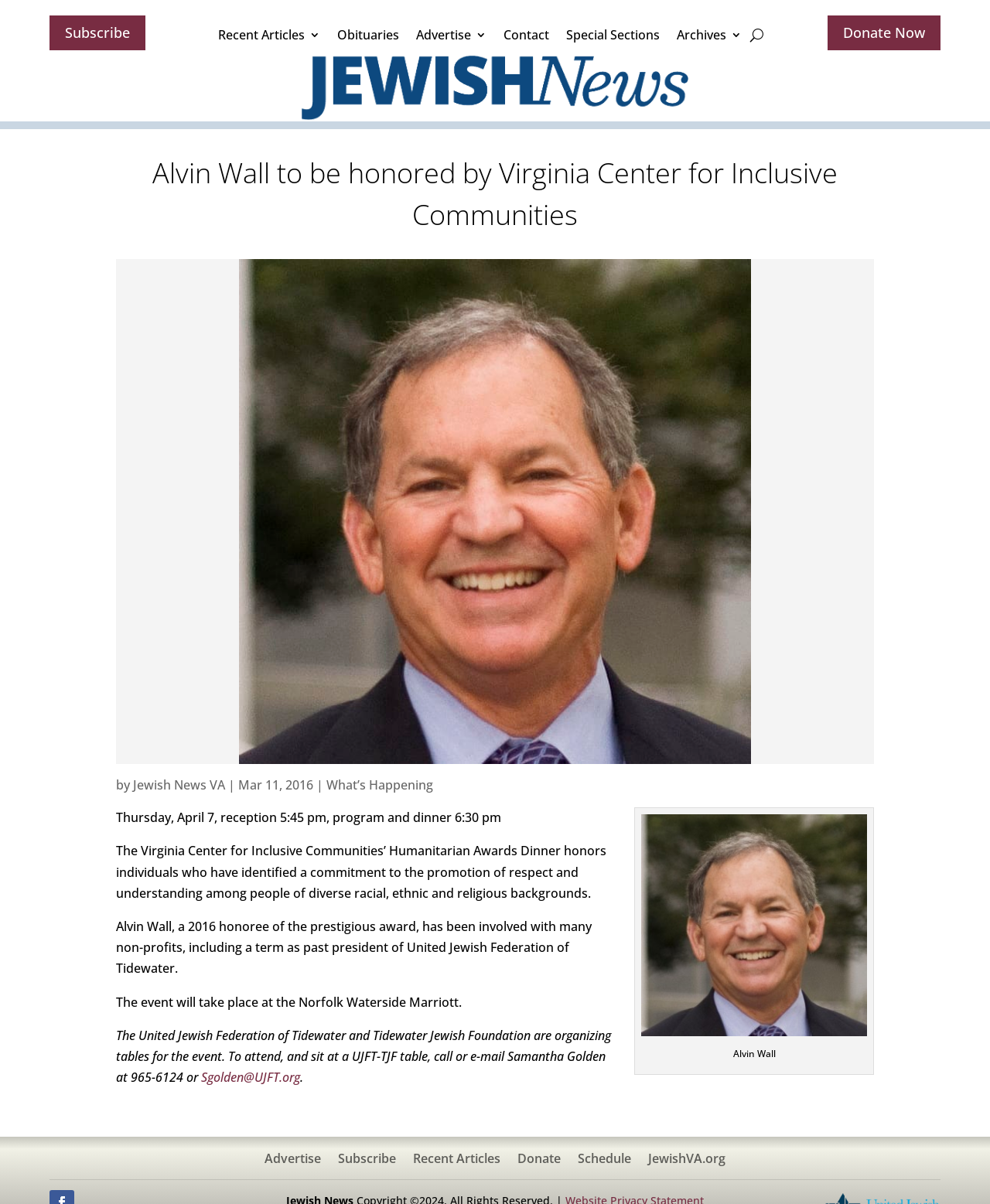Where will the Humanitarian Awards Dinner take place?
Using the visual information from the image, give a one-word or short-phrase answer.

Norfolk Waterside Marriott